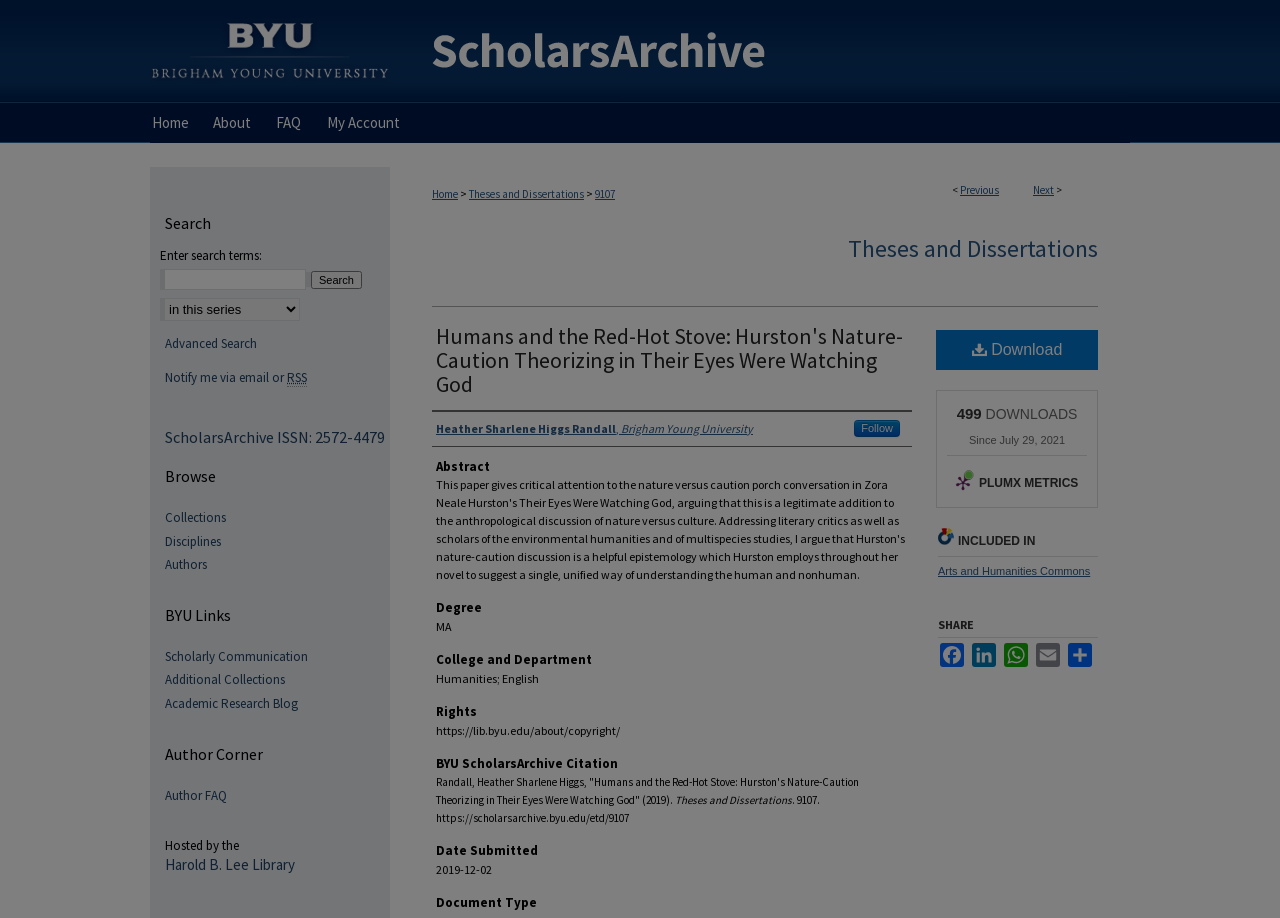Find the coordinates for the bounding box of the element with this description: "BYU ScholarsArchive".

[0.305, 0.0, 0.883, 0.112]